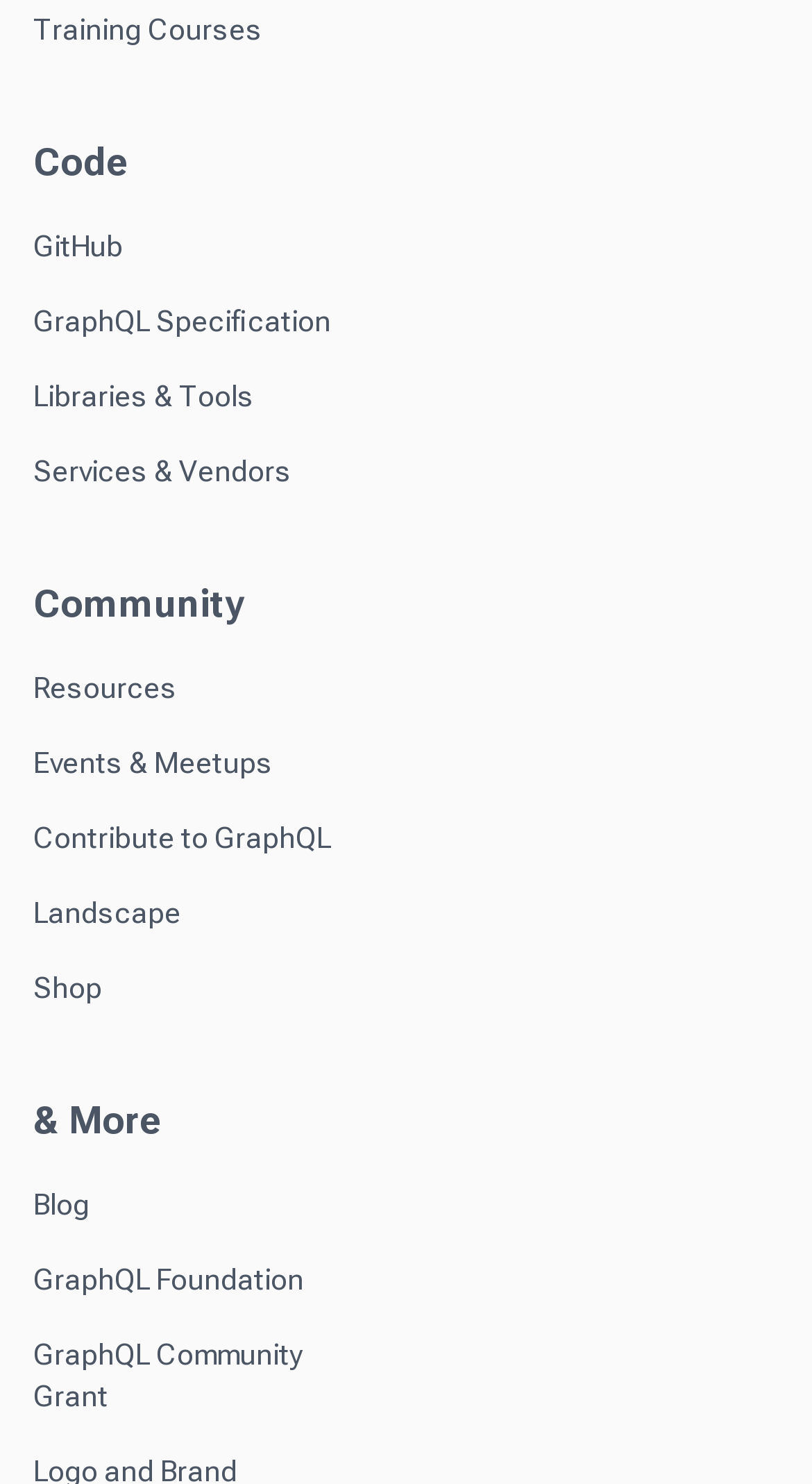Determine the bounding box coordinates of the clickable region to follow the instruction: "Click on Training Courses".

[0.041, 0.008, 0.323, 0.031]